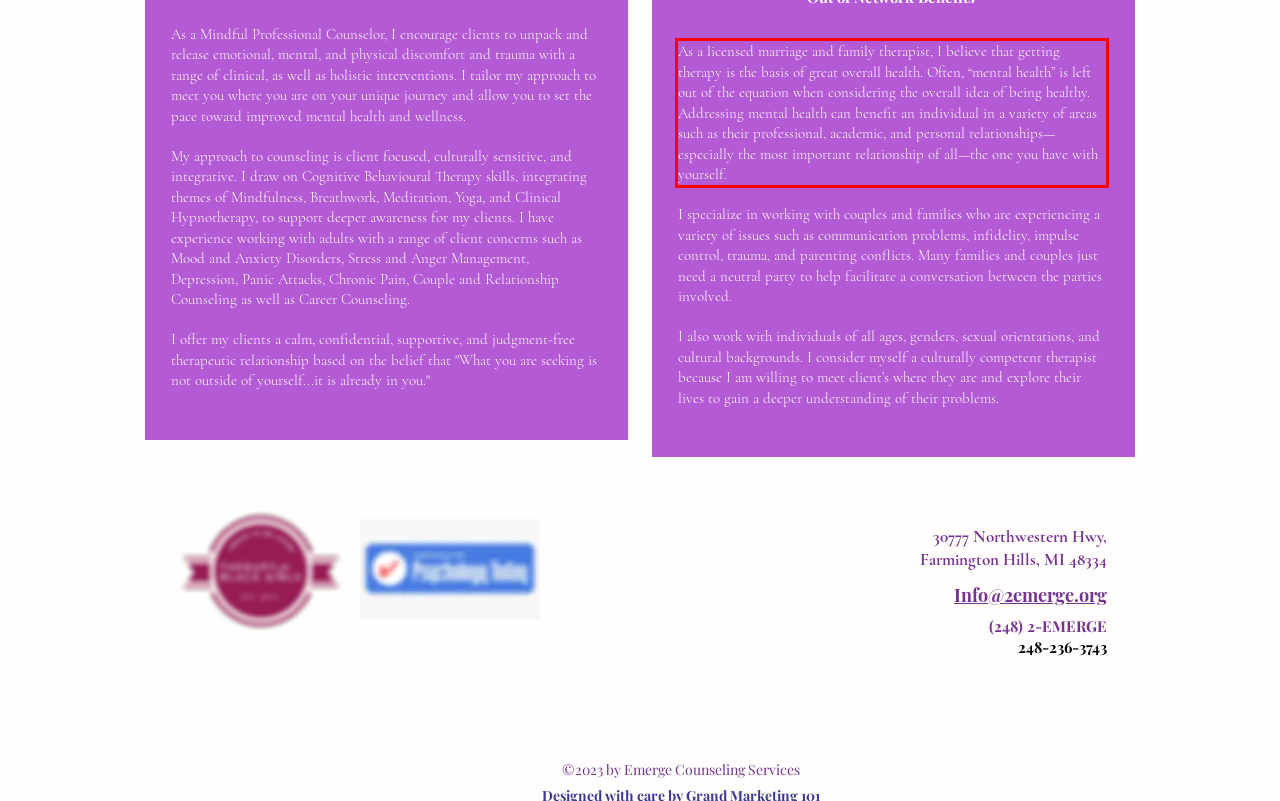Please identify the text within the red rectangular bounding box in the provided webpage screenshot.

As a licensed marriage and family therapist, I believe that getting therapy is the basis of great overall health. Often, “mental health” is left out of the equation when considering the overall idea of being healthy. Addressing mental health can benefit an individual in a variety of areas such as their professional, academic, and personal relationships—especially the most important relationship of all—the one you have with yourself.